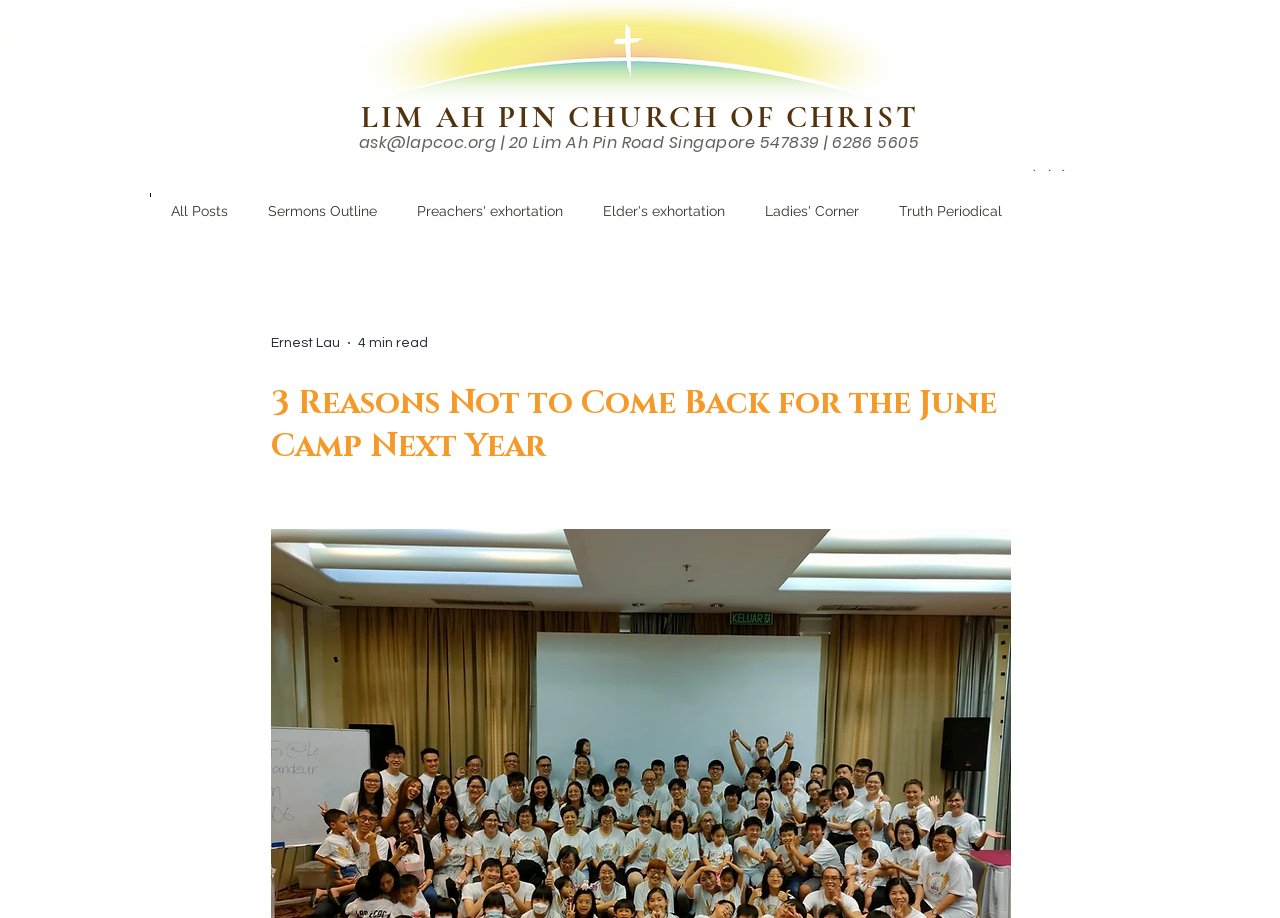Please provide a detailed answer to the question below by examining the image:
What is the email address provided?

I found the answer by looking at the link element with the text 'ask@lapcoc.org' which is located in the top section of the webpage, providing the email address for contact.